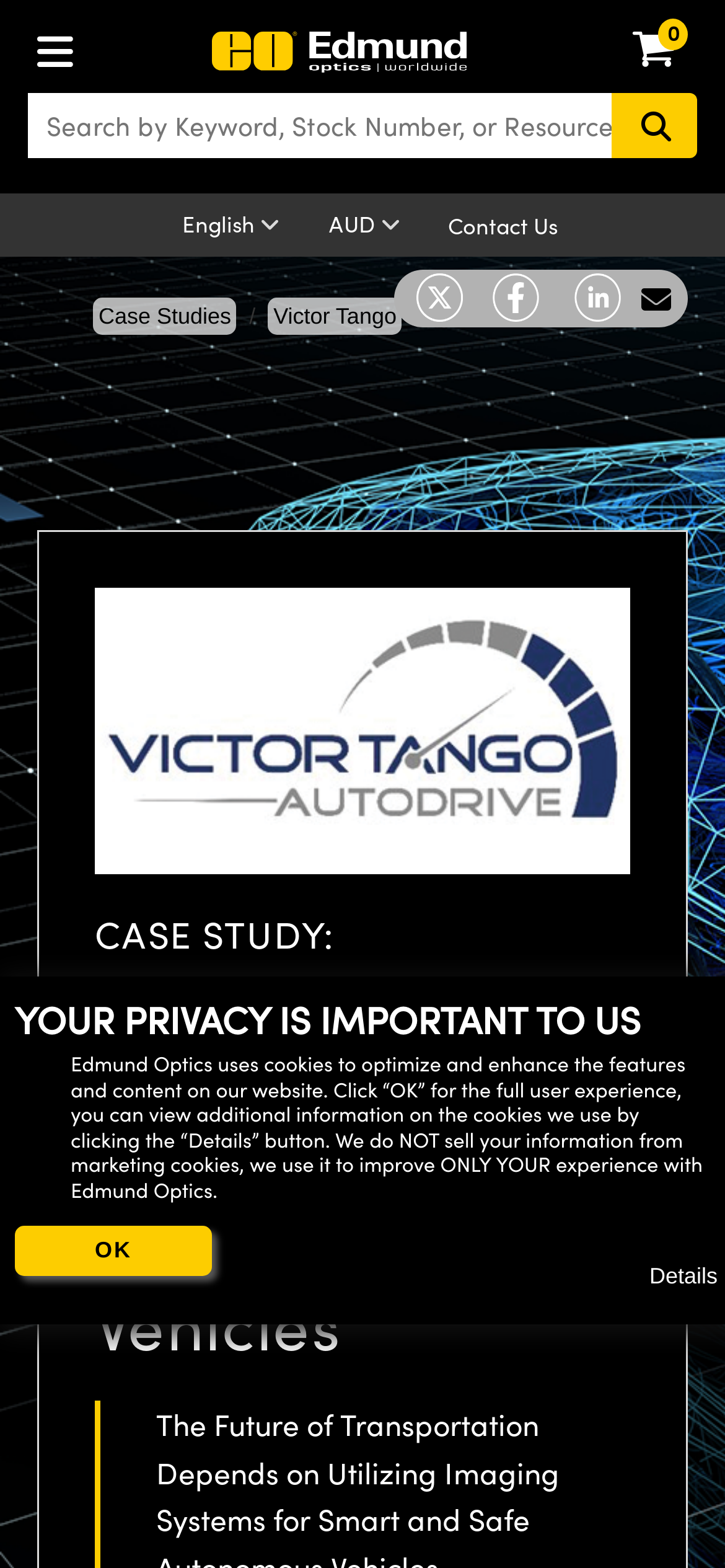Locate the bounding box coordinates of the element that should be clicked to execute the following instruction: "Contact us".

[0.618, 0.134, 0.769, 0.153]